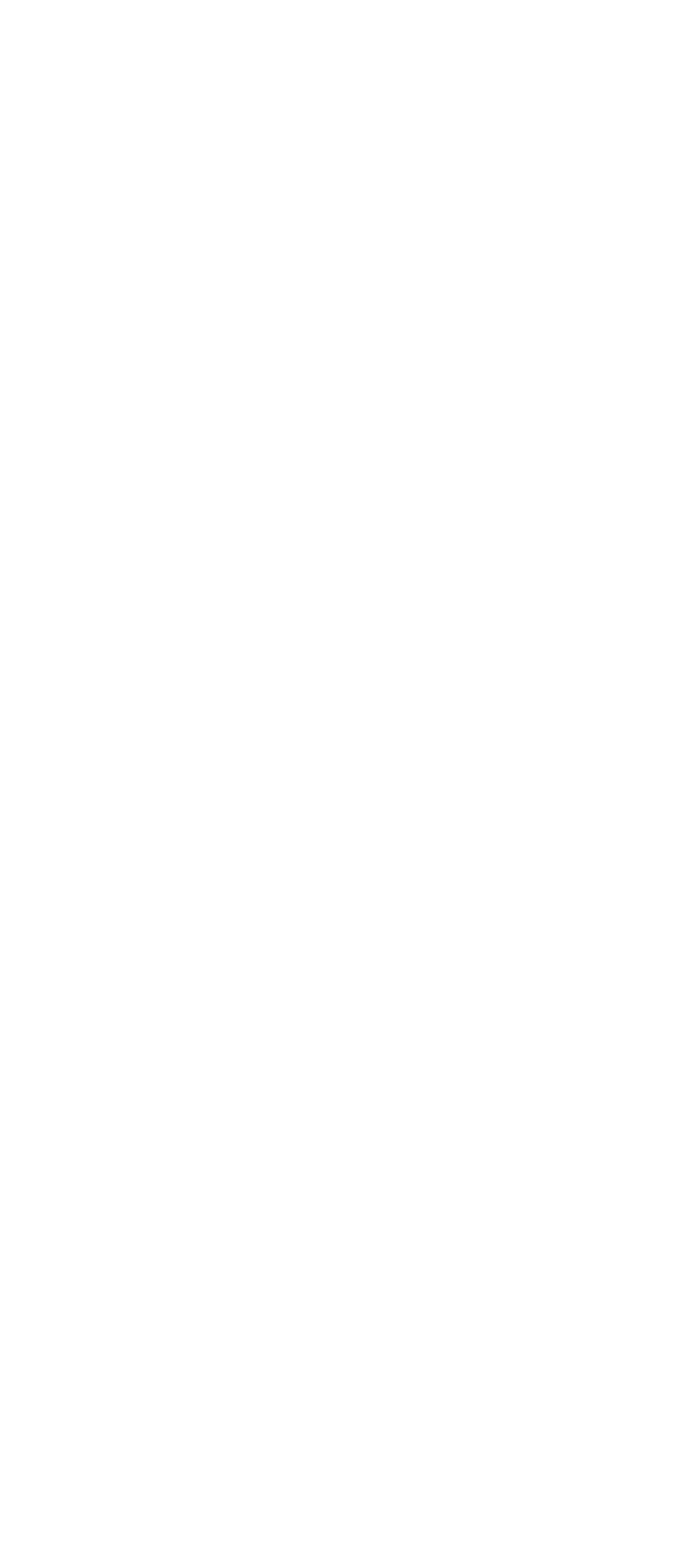How many links are there on this webpage? Examine the screenshot and reply using just one word or a brief phrase.

3